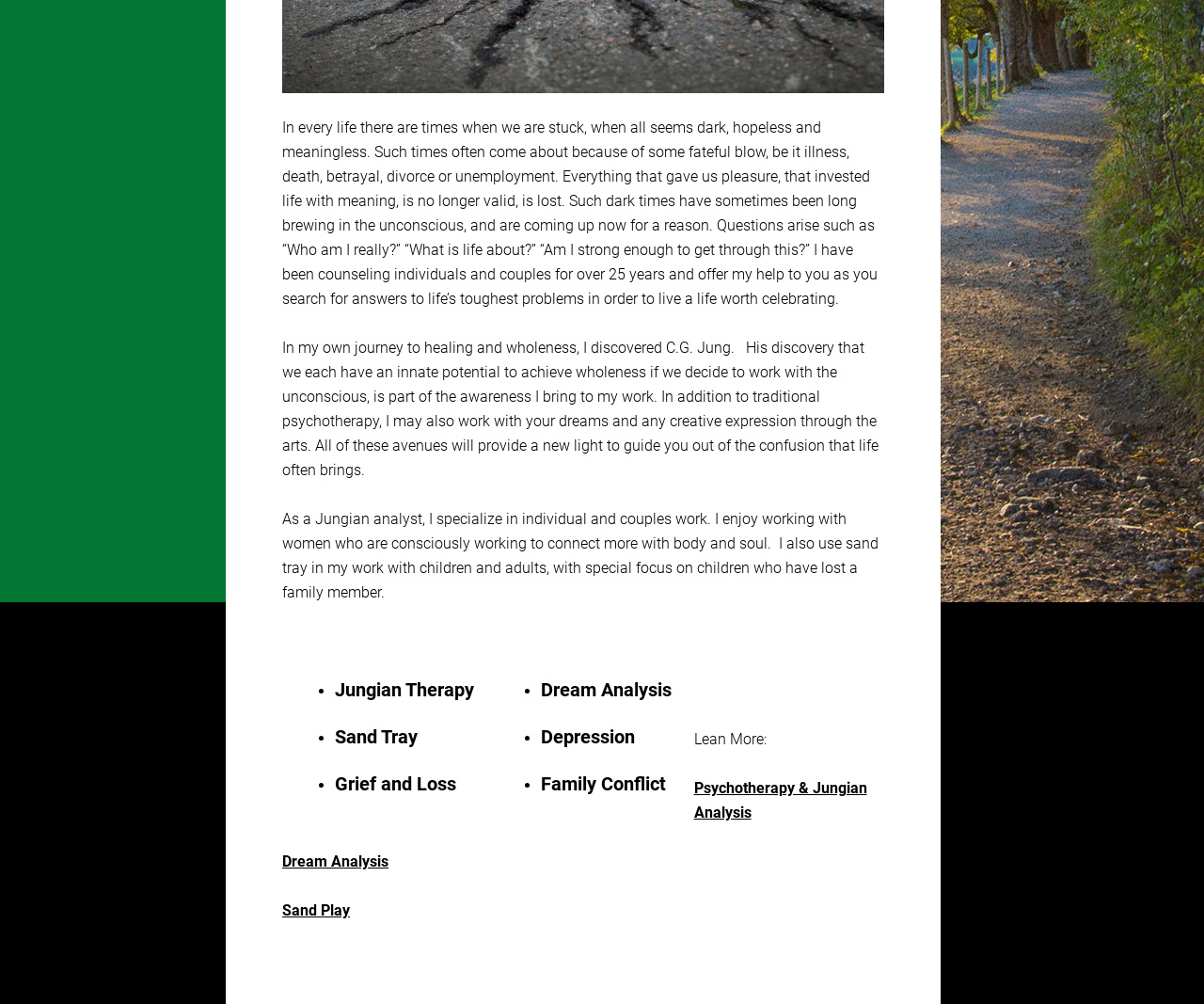Locate and provide the bounding box coordinates for the HTML element that matches this description: "Sand Play".

[0.234, 0.898, 0.291, 0.916]